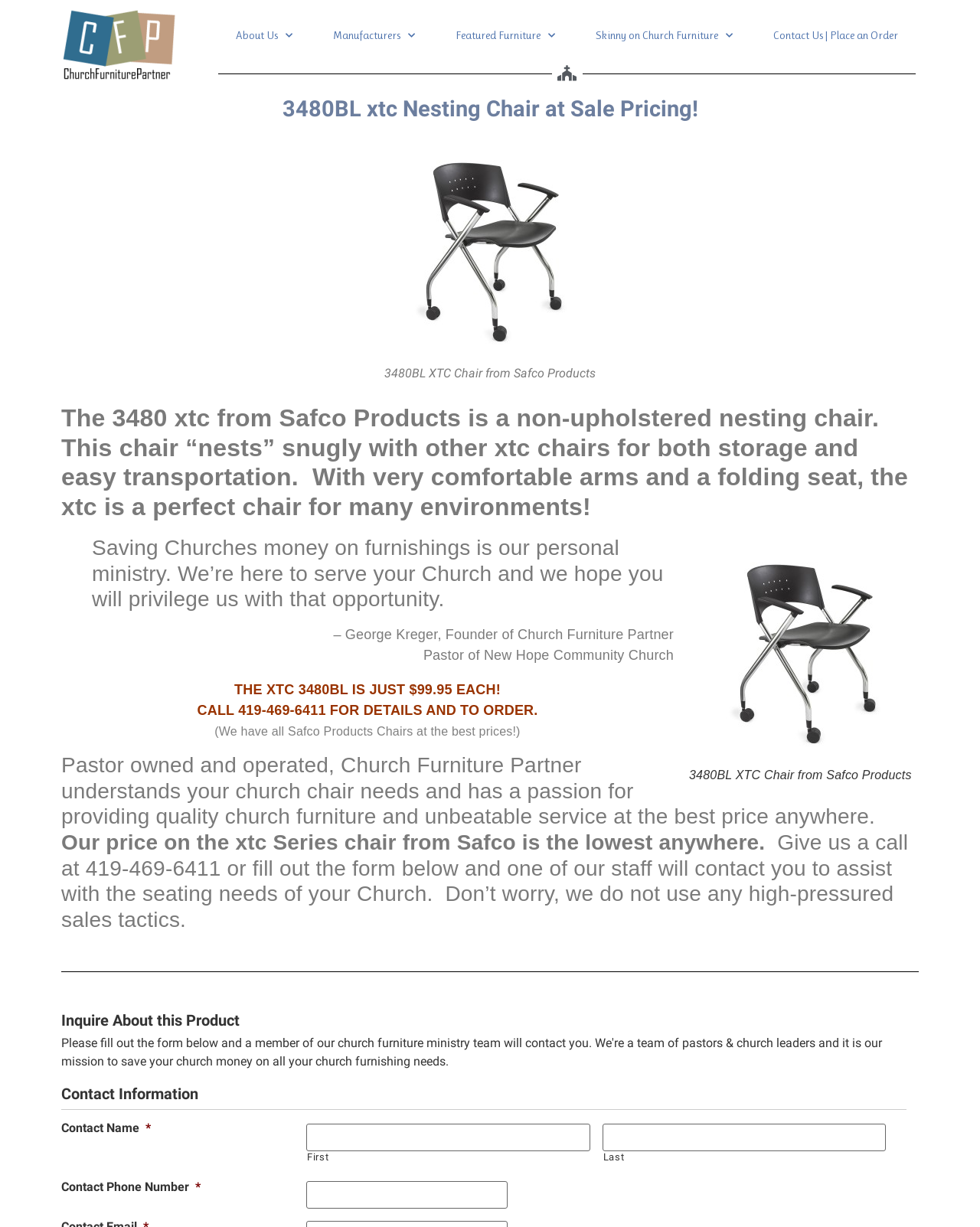Detail the various sections and features of the webpage.

This webpage is about the 3480BL xtc Nesting Chair from Safco Products, which is a non-upholstered chair designed for storage and easy transportation. At the top of the page, there is a logo and a navigation menu with links to "About Us", "Manufacturers", "Featured Furniture", "Skinny on Church Furniture", and "Contact Us | Place an Order". 

Below the navigation menu, there is a heading that reads "3480BL xtc Nesting Chair at Sale Pricing!" followed by a large image of the chair. The image is accompanied by a caption that describes the chair. 

The main content of the page is divided into sections. The first section describes the features of the chair, including its comfortable arms and folding seat, making it suitable for various environments. This section also includes another image of the chair.

The next section is a blockquote that contains a quote from George Kreger, the founder of Church Furniture Partner, expressing his commitment to serving churches and providing quality furniture at the best prices.

Below the blockquote, there are several paragraphs of text that highlight the benefits of purchasing the xtc chair from Church Furniture Partner, including the low price of $99.95 each and the availability of all Safco Products Chairs at the best prices. The text also encourages visitors to call or fill out a form to inquire about the product.

The final section of the page is a contact form that allows visitors to inquire about the product. The form includes fields for contact name, phone number, and other details. There is also a heading that reads "Contact Information" and provides additional contact details.